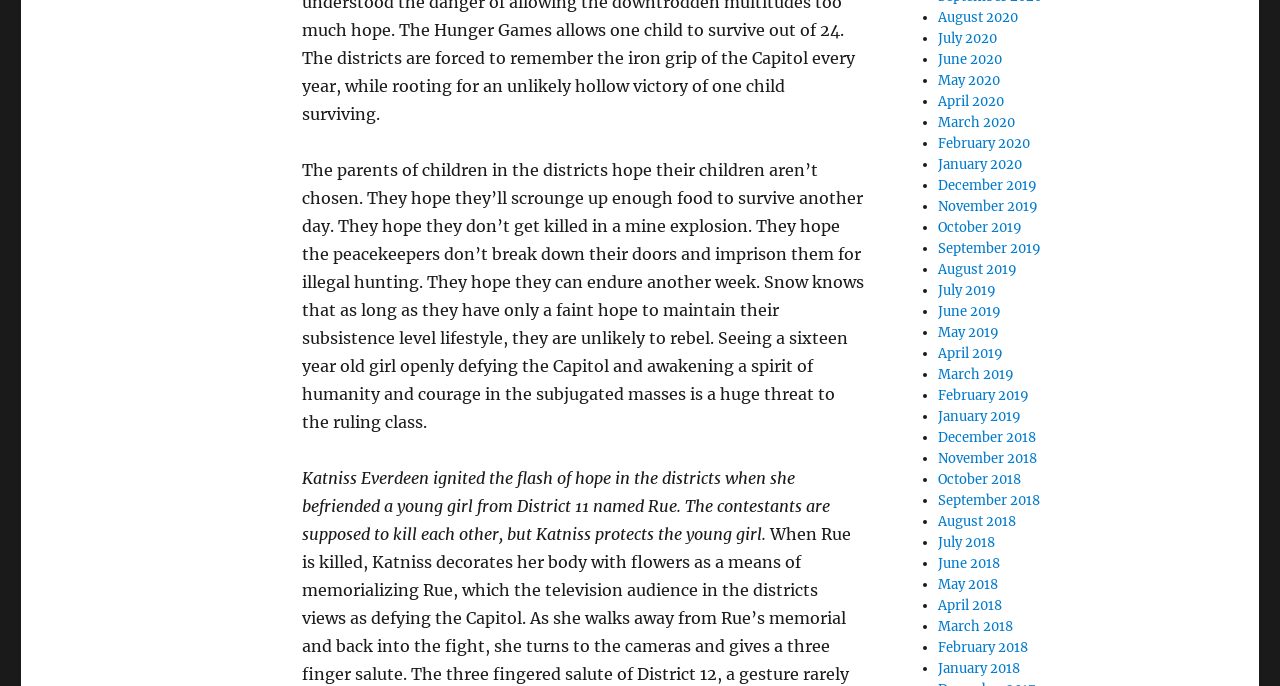What is the format of the list of links? Examine the screenshot and reply using just one word or a brief phrase.

Monthly archive